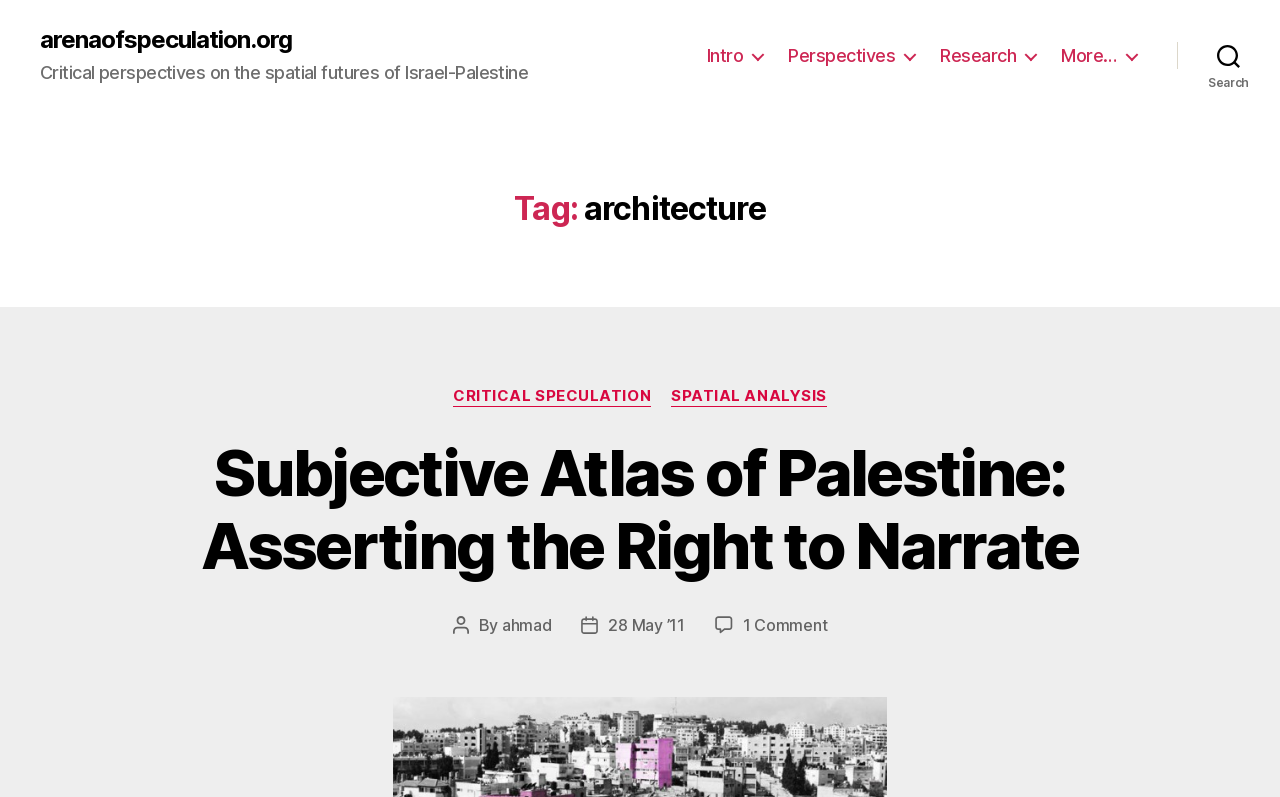Find the bounding box coordinates of the area to click in order to follow the instruction: "Explore 'Dishes that include Meat'".

None